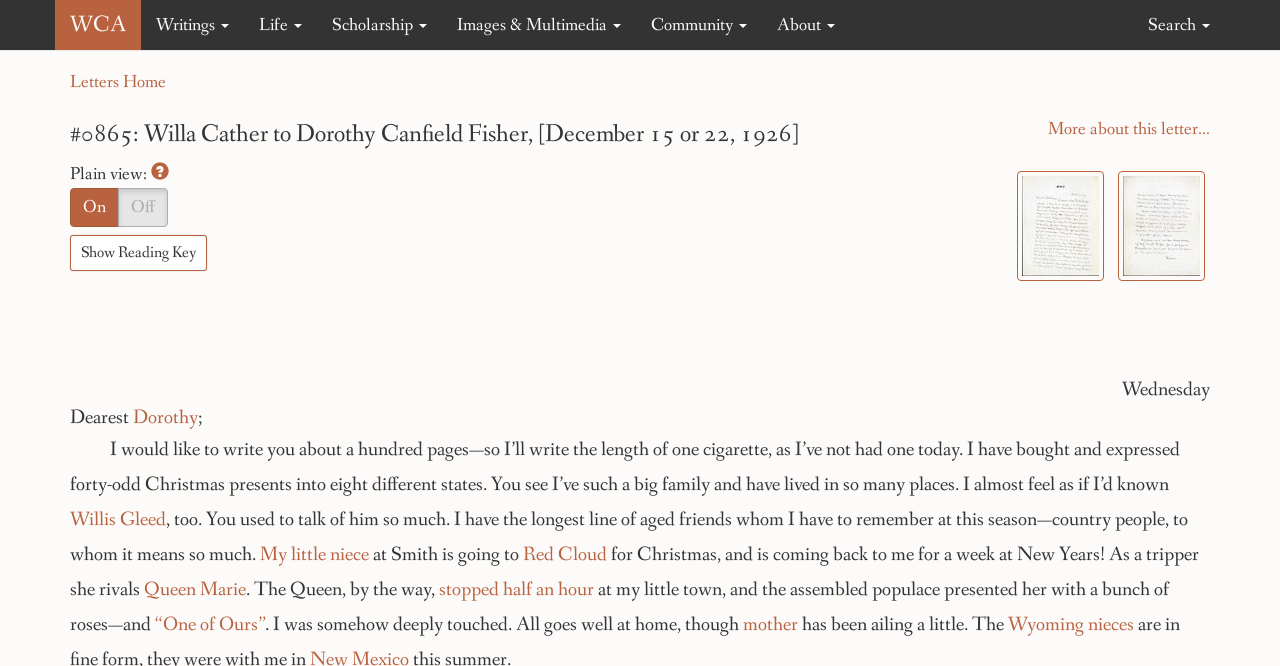Provide the bounding box coordinates in the format (top-left x, top-left y, bottom-right x, bottom-right y). All values are floating point numbers between 0 and 1. Determine the bounding box coordinate of the UI element described as: Red Cloud5

[0.409, 0.814, 0.474, 0.853]